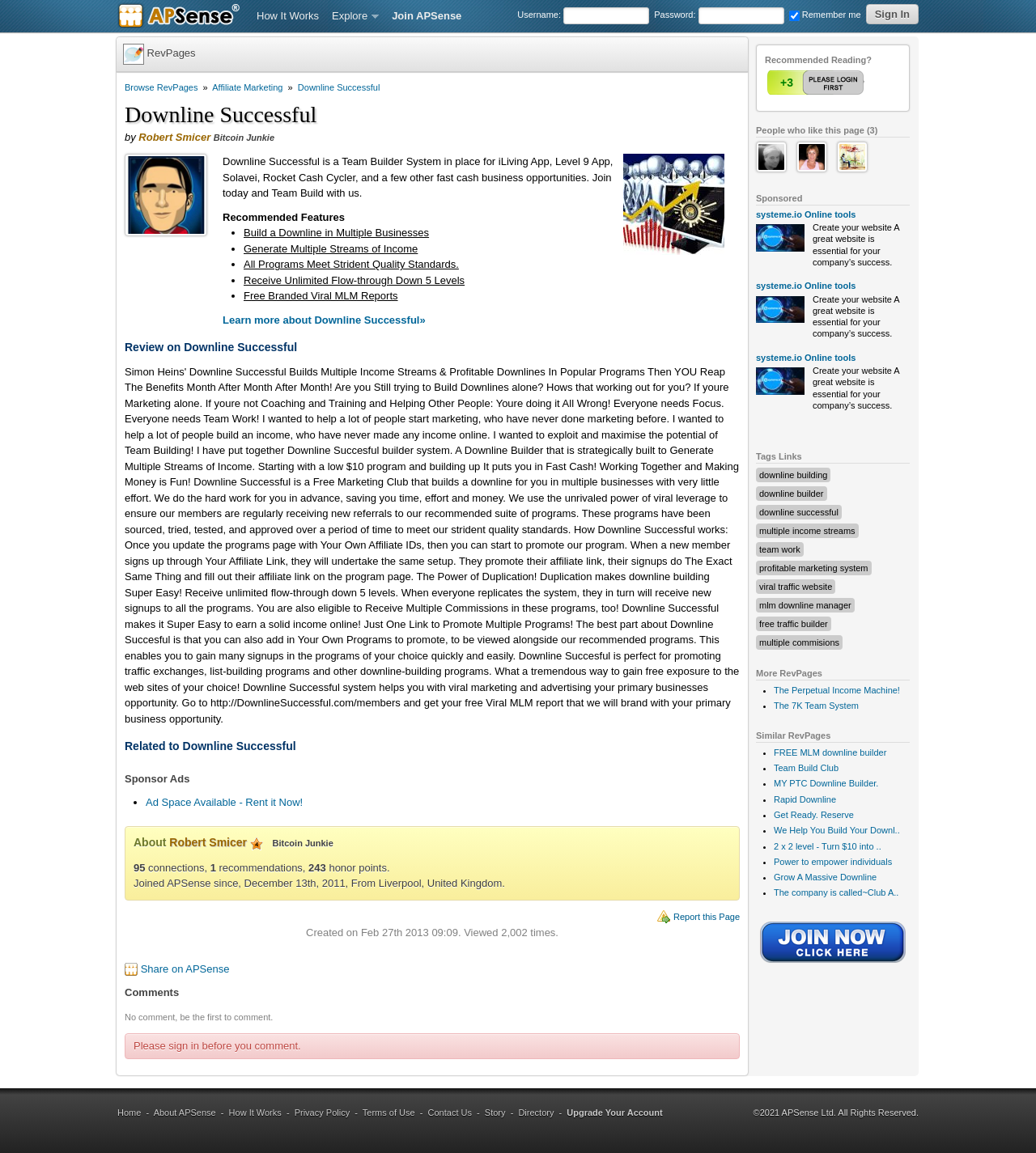Give a one-word or short phrase answer to this question: 
How many people like this page?

3